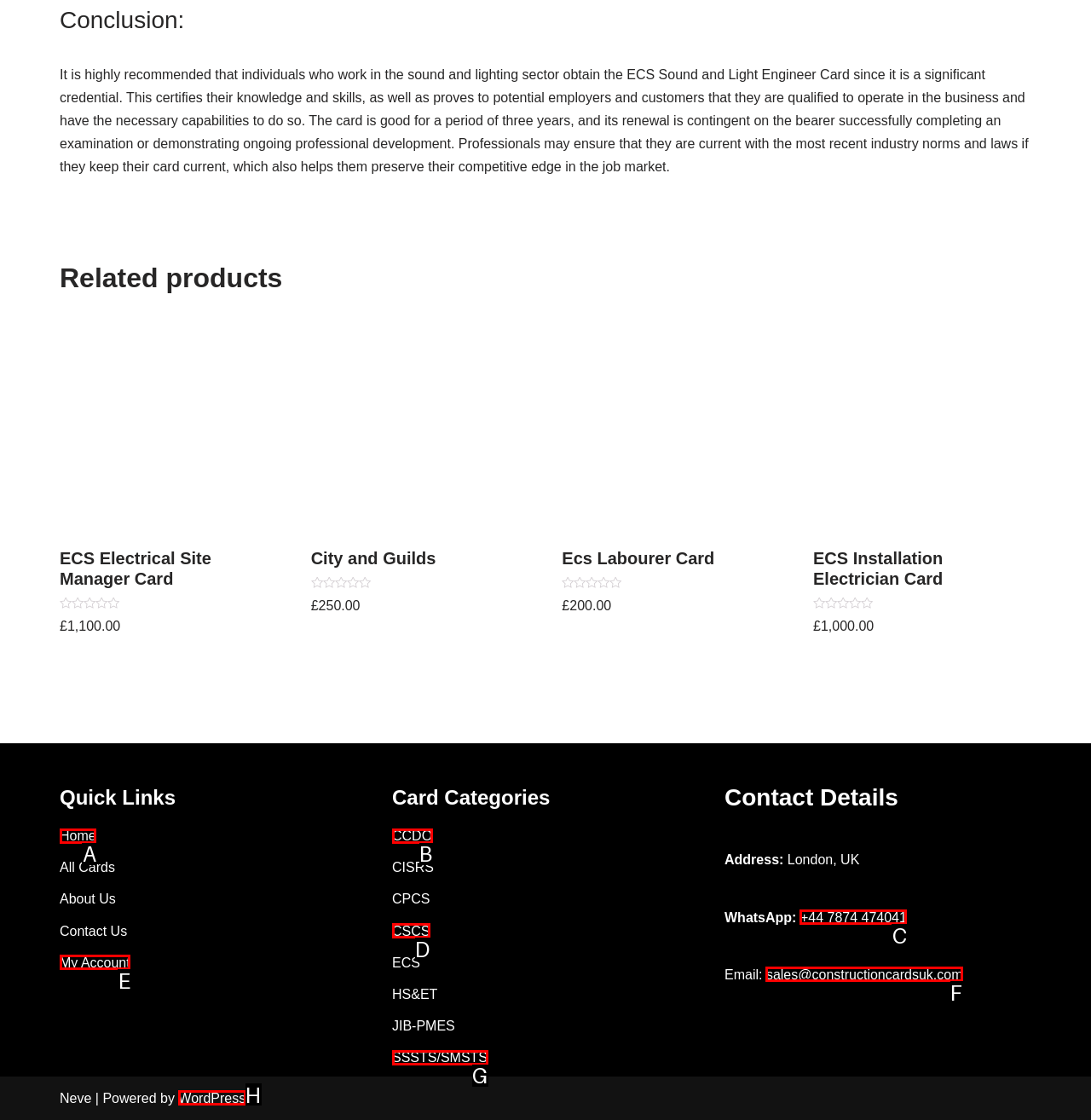Given the description: ‪+44 7874 474041‬, identify the matching option. Answer with the corresponding letter.

C